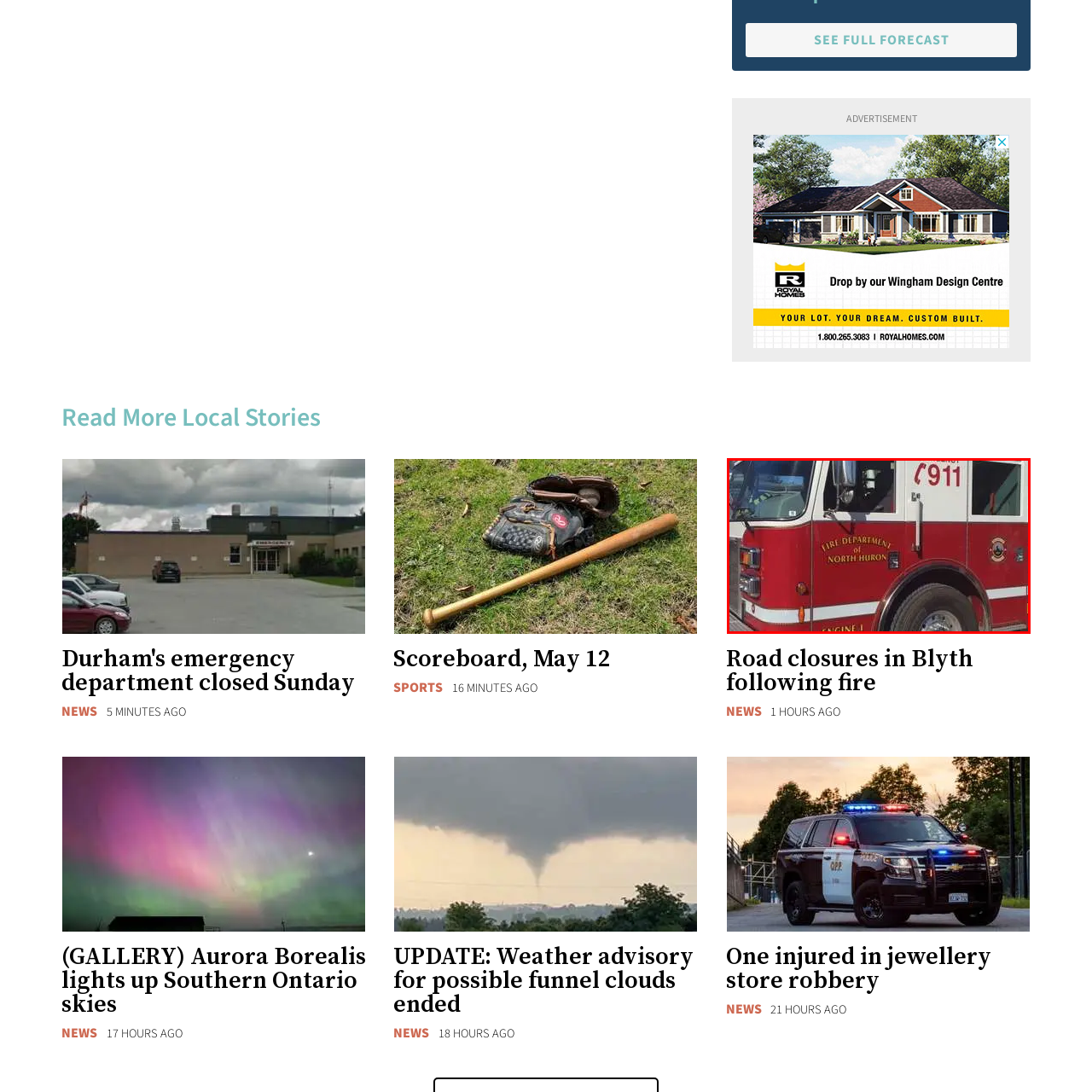Provide an in-depth description of the image within the red bounding box.

The image showcases a fire truck belonging to the Fire Department of North Huron, prominently displaying the department's name on its side. The vehicle features an emergency contact number, "911," indicating its readiness for urgent responses. This particular fire truck is designated as "Engine 1," highlighting its operational status within the fleet. The striking red and white color scheme is typical of fire service vehicles, symbolizing both urgency and safety. Overall, the image captures both the functionality and community importance of fire service equipment.